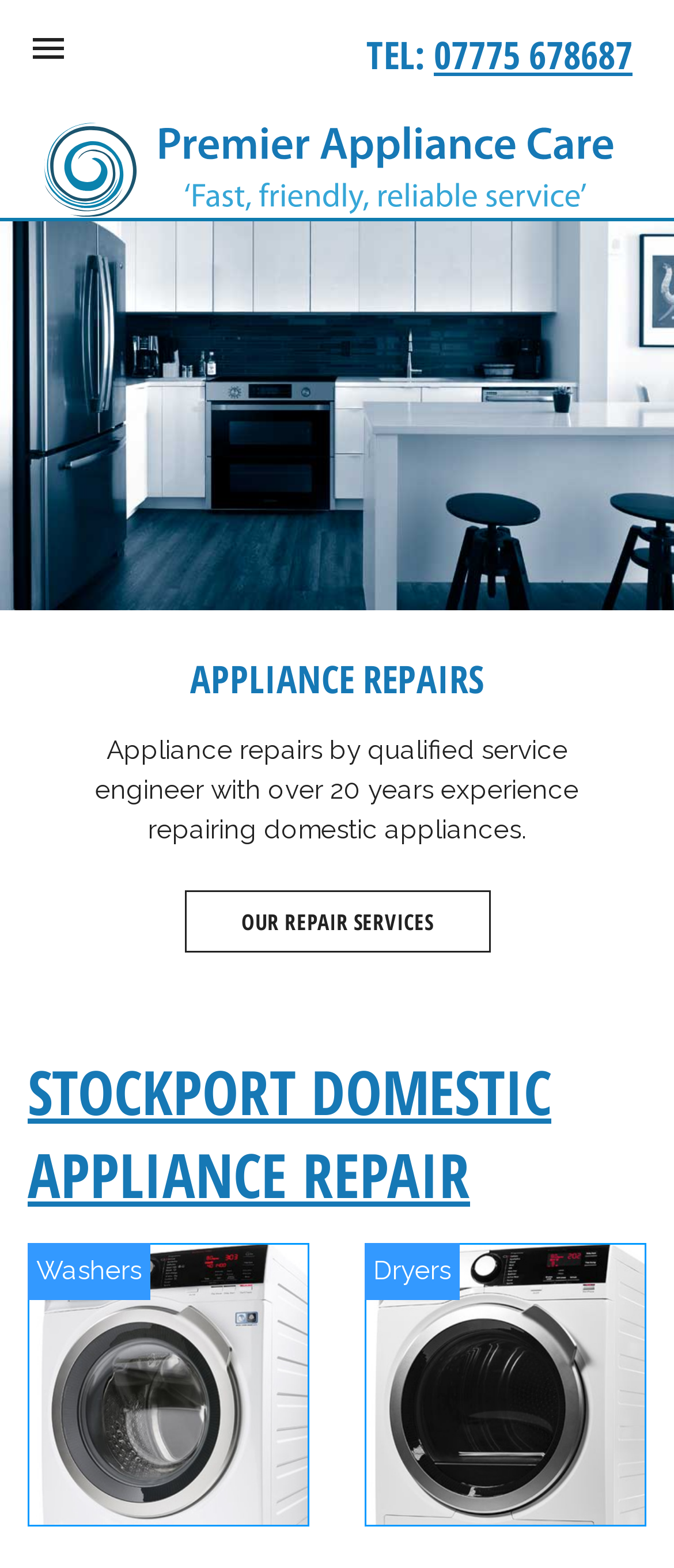Provide the bounding box coordinates of the HTML element described by the text: "Washers". The coordinates should be in the format [left, top, right, bottom] with values between 0 and 1.

[0.041, 0.793, 0.459, 0.974]